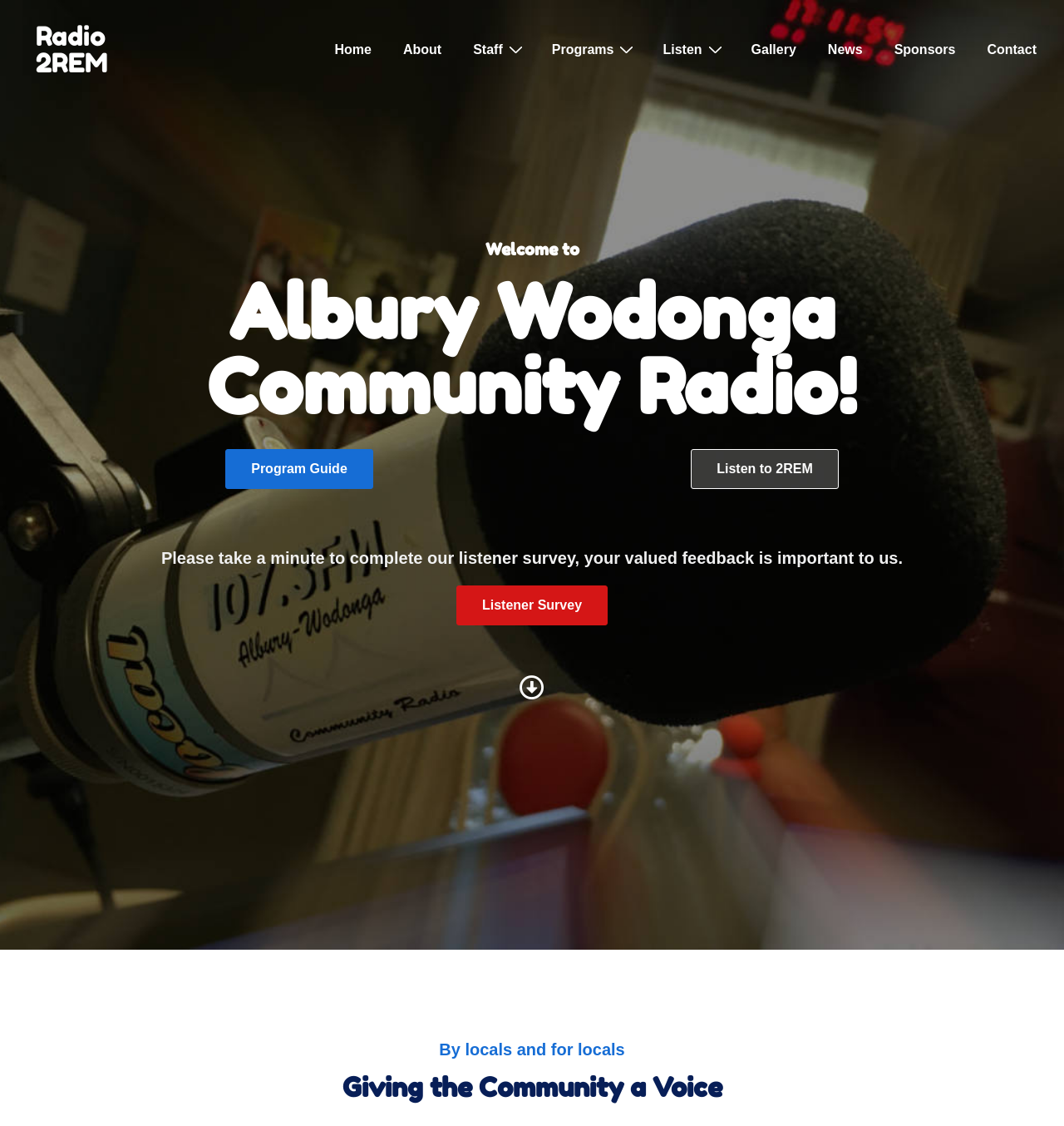Please identify the bounding box coordinates of the area that needs to be clicked to fulfill the following instruction: "Click the Program Guide button."

[0.212, 0.399, 0.351, 0.434]